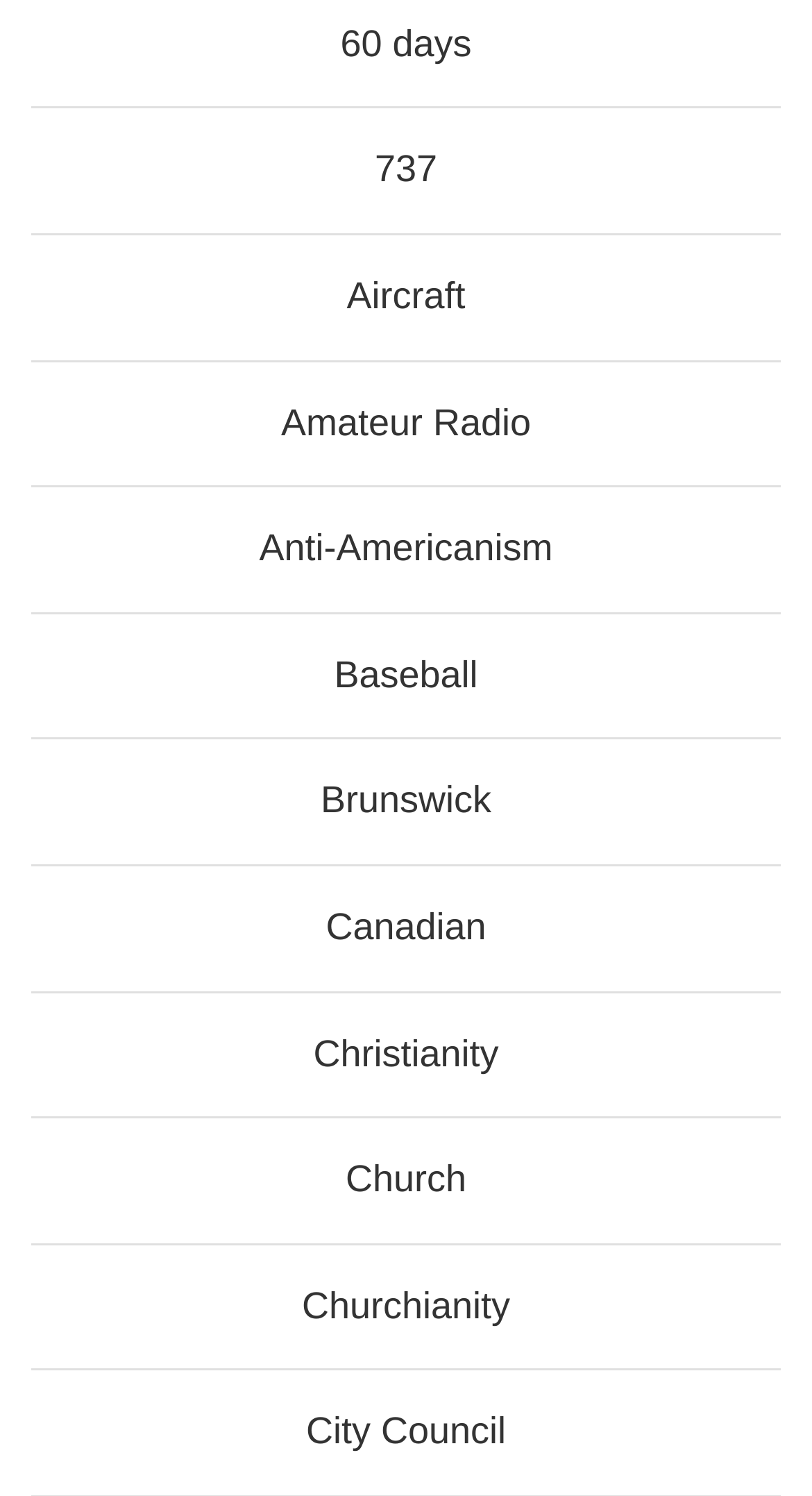What is the first link on the webpage?
Based on the image, provide your answer in one word or phrase.

60 days